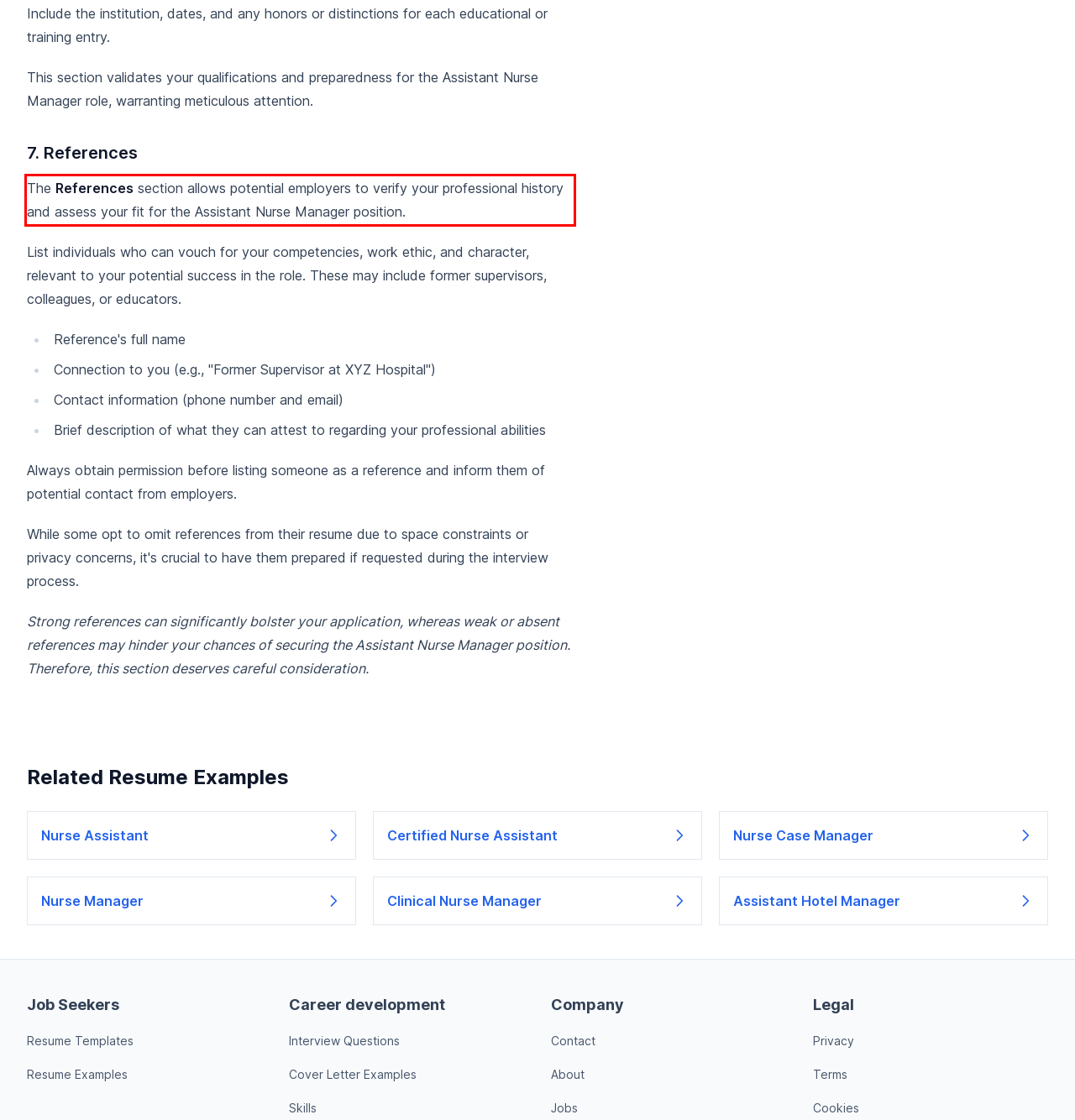You are provided with a screenshot of a webpage containing a red bounding box. Please extract the text enclosed by this red bounding box.

The References section allows potential employers to verify your professional history and assess your fit for the Assistant Nurse Manager position.